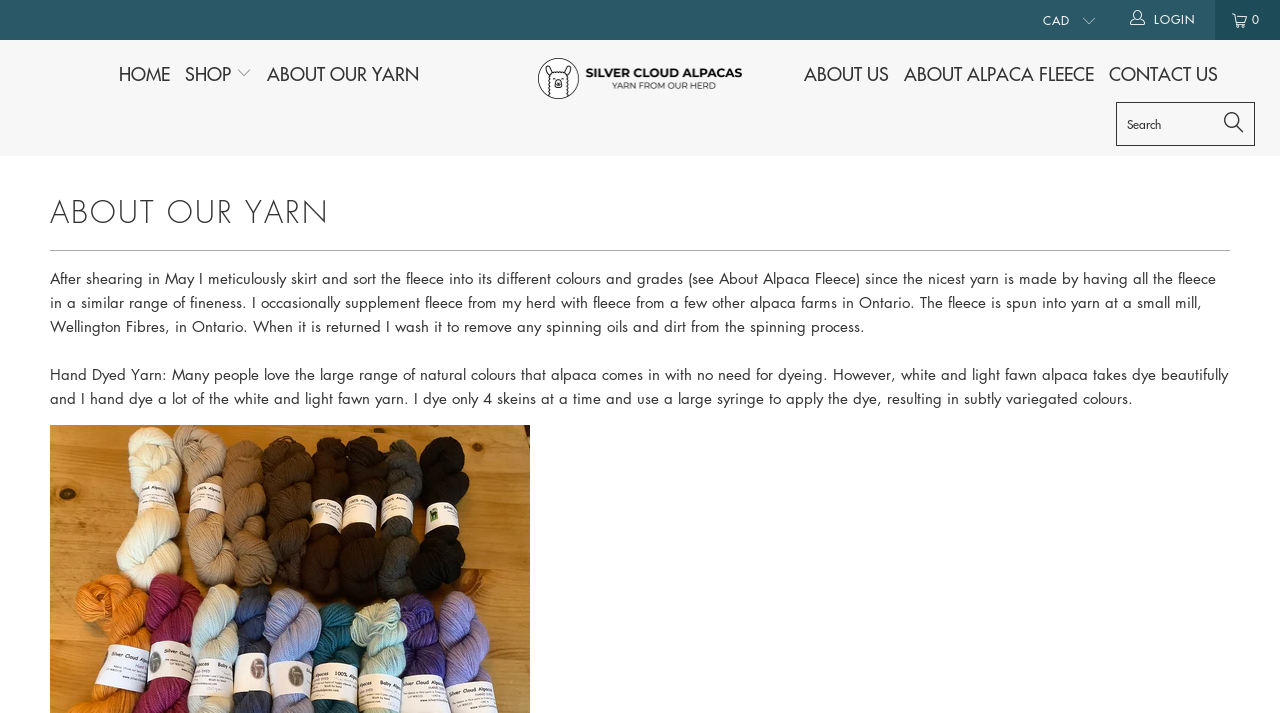Respond to the following query with just one word or a short phrase: 
What is the main topic of this webpage?

Alpaca yarn